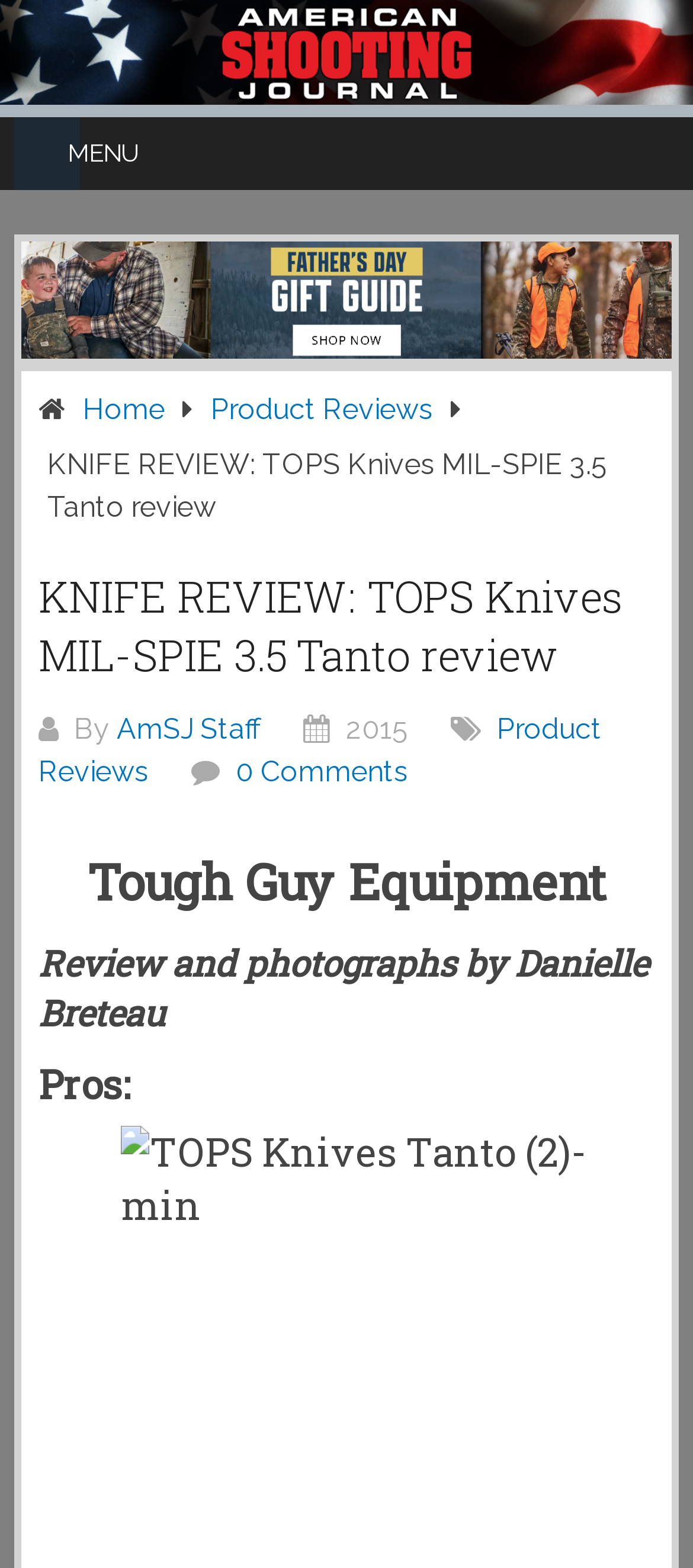What is the category of the review?
Using the image, answer in one word or phrase.

Product Reviews